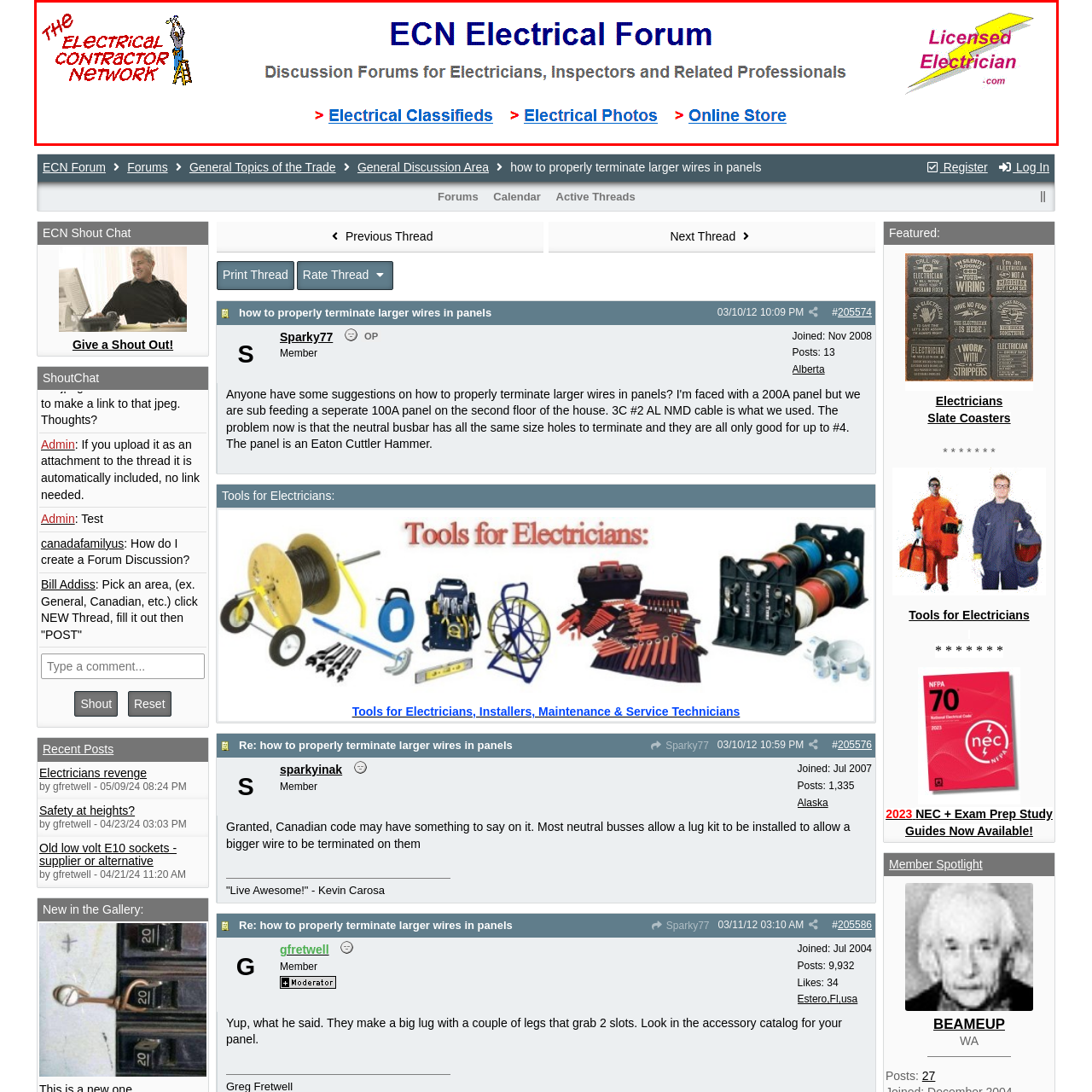What are the three links provided below the title?
Analyze the highlighted section in the red bounding box of the image and respond to the question with a detailed explanation.

The links are provided for easy navigation, allowing users to access key sections of the forum, including classifieds, photos, and an online store, which offer resources and information relevant to the electrical industry.